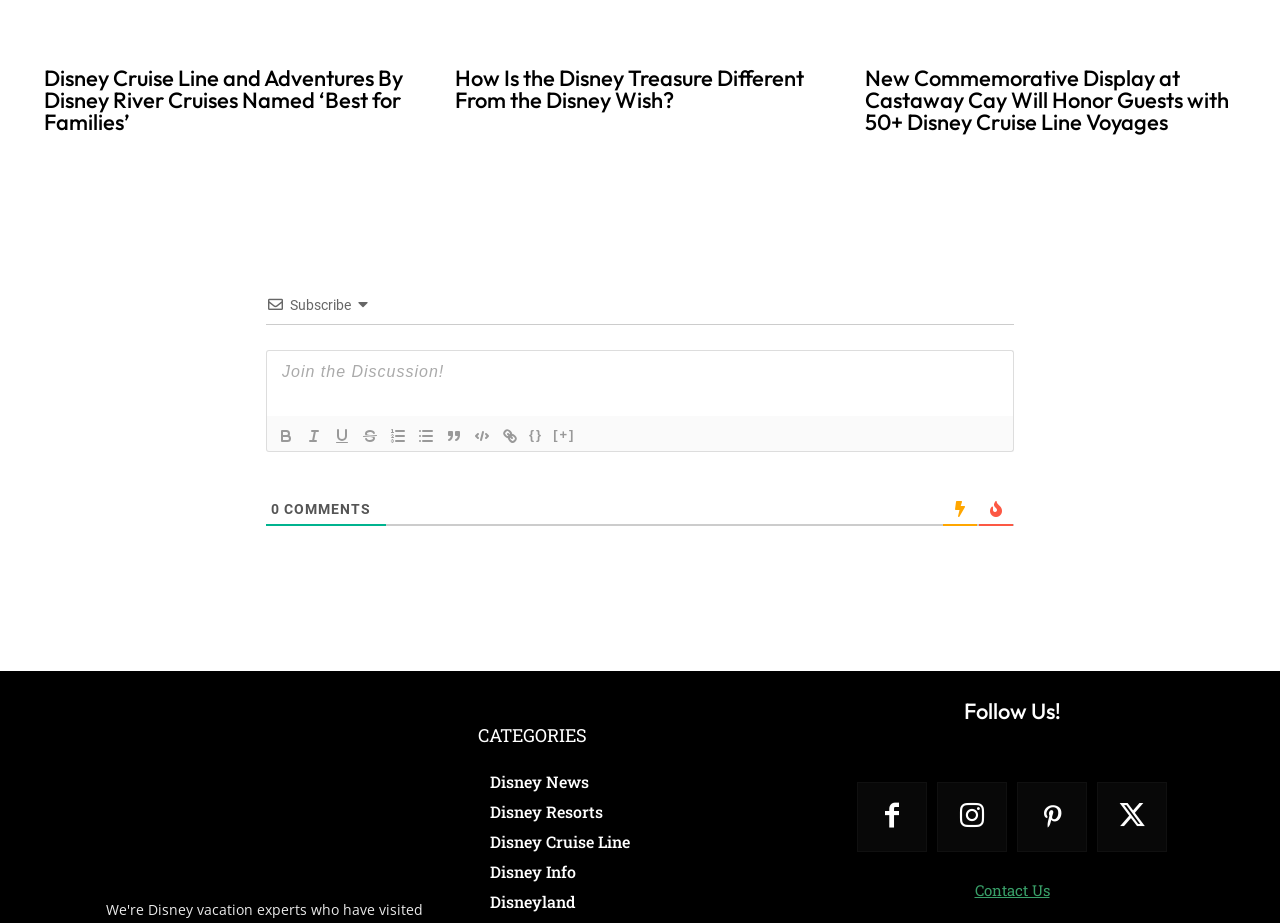What is the category listed below 'CATEGORIES'? Refer to the image and provide a one-word or short phrase answer.

Disney News